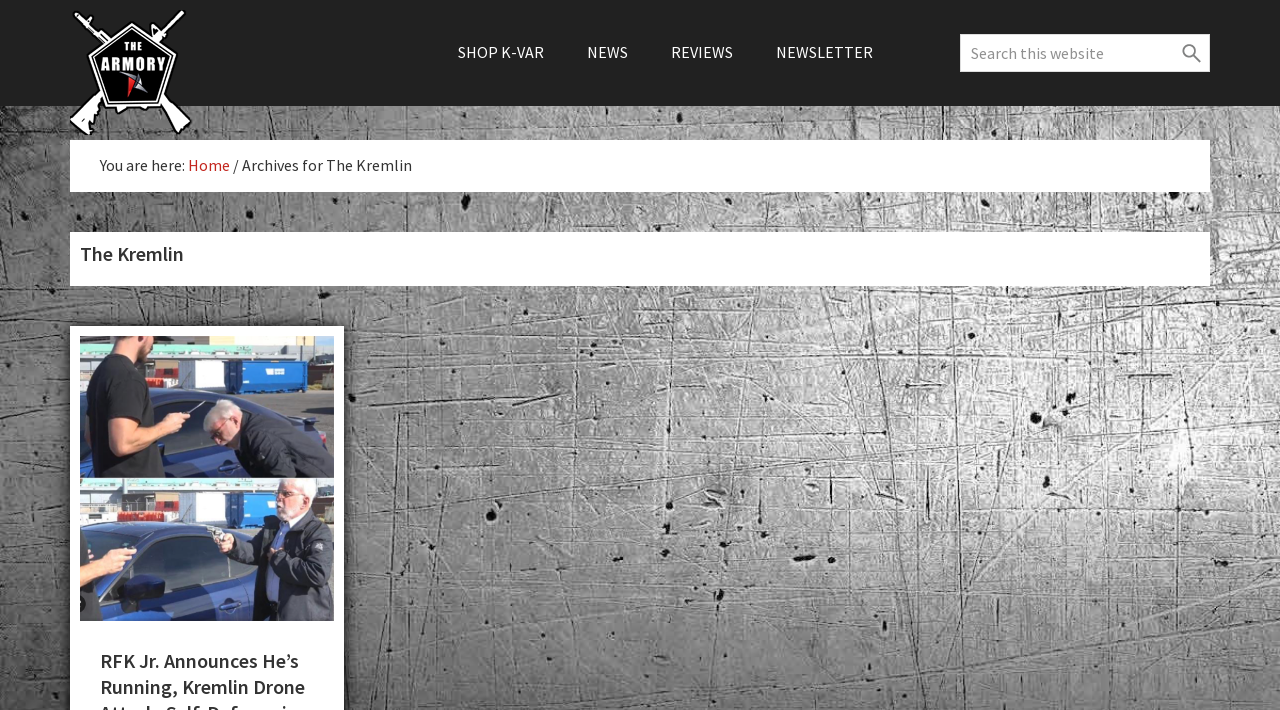What is the purpose of the search box?
Based on the image, answer the question with as much detail as possible.

I found the answer by examining the search box element which has a placeholder text 'Search this website', indicating that the purpose of the search box is to search within the website.